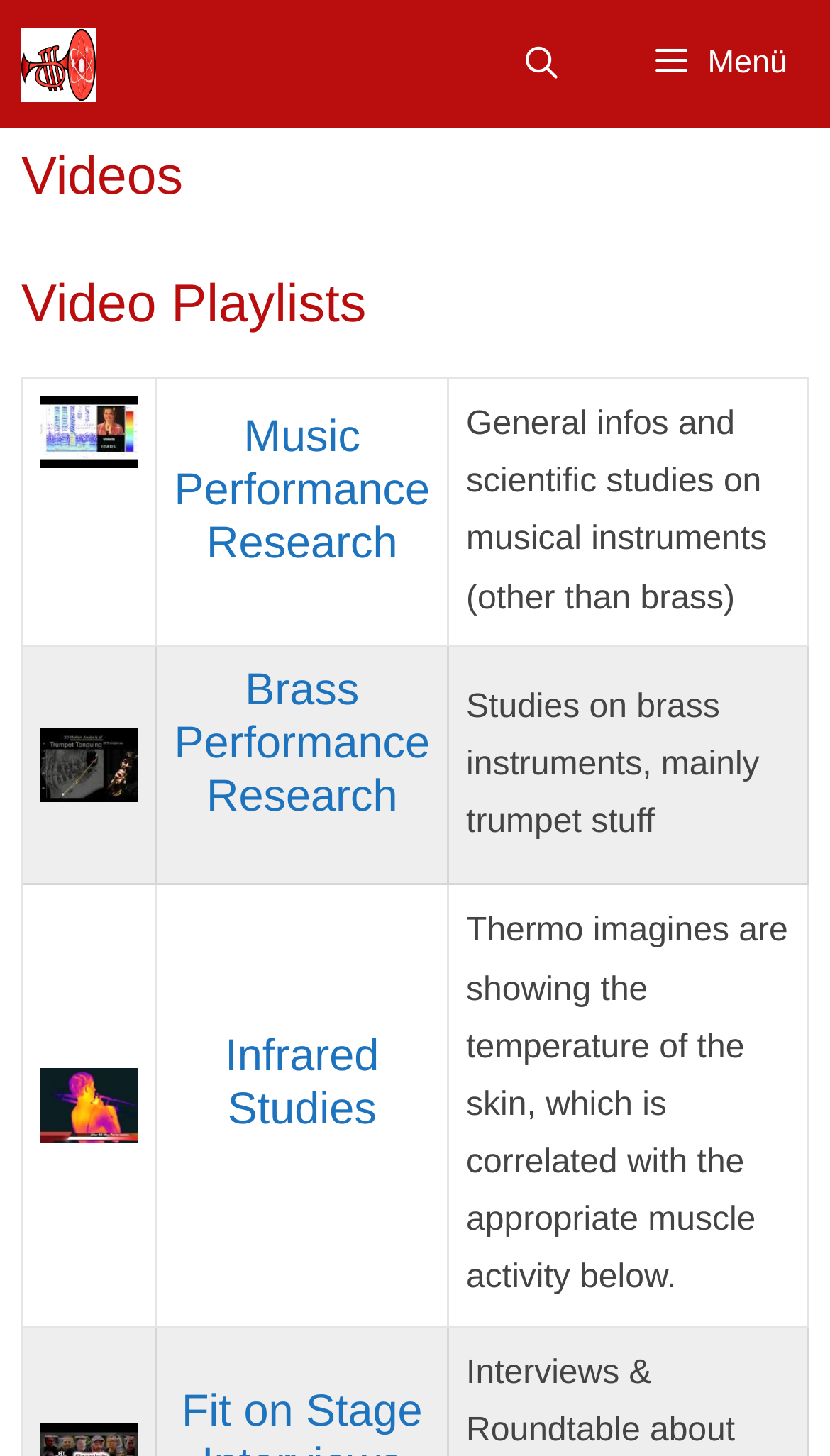What is the theme of the third video playlist?
Can you offer a detailed and complete answer to this question?

The third grid cell in the third row contains a link and a heading with the text 'Infrared Studies', which suggests that this is the theme of the third video playlist.